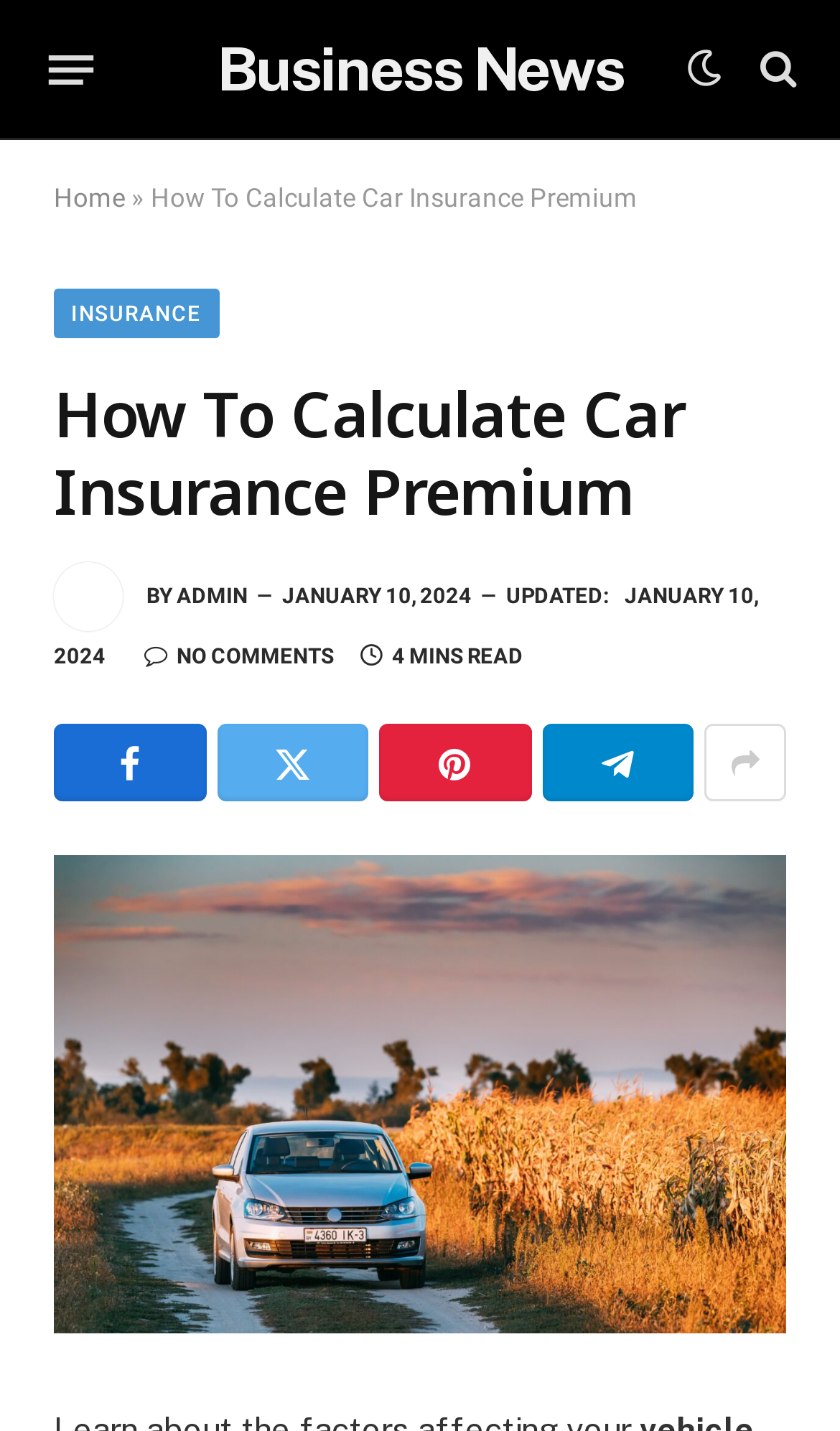Based on the element description Business News, identify the bounding box coordinates for the UI element. The coordinates should be in the format (top-left x, top-left y, bottom-right x, bottom-right y) and within the 0 to 1 range.

[0.258, 0.017, 0.742, 0.08]